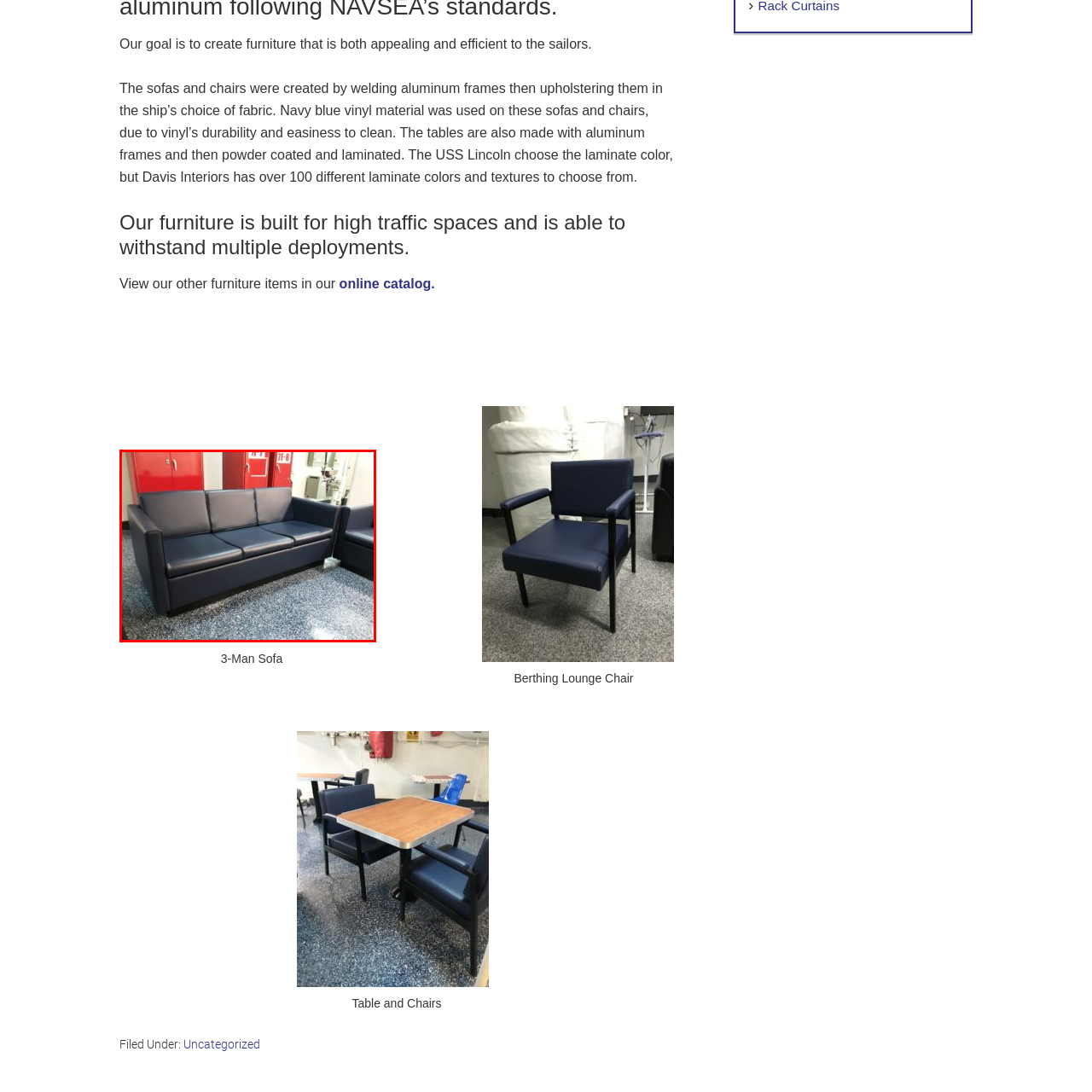Offer an in-depth description of the scene contained in the red rectangle.

This image showcases a comfortable navy blue vinyl sofa designed for high-traffic spaces, making it an ideal choice for environments where durability is crucial, such as military ships. The sofa features a sleek aluminum frame, providing both stability and modern aesthetics. Upholstered in easy-to-clean vinyl, it is specifically tailored to withstand the rigors of multiple deployments. The setting, likely within a ship or similar facility, emphasizes functionality without compromising on style, highlighting the balance between practicality and visual appeal in furniture designed for sailors.